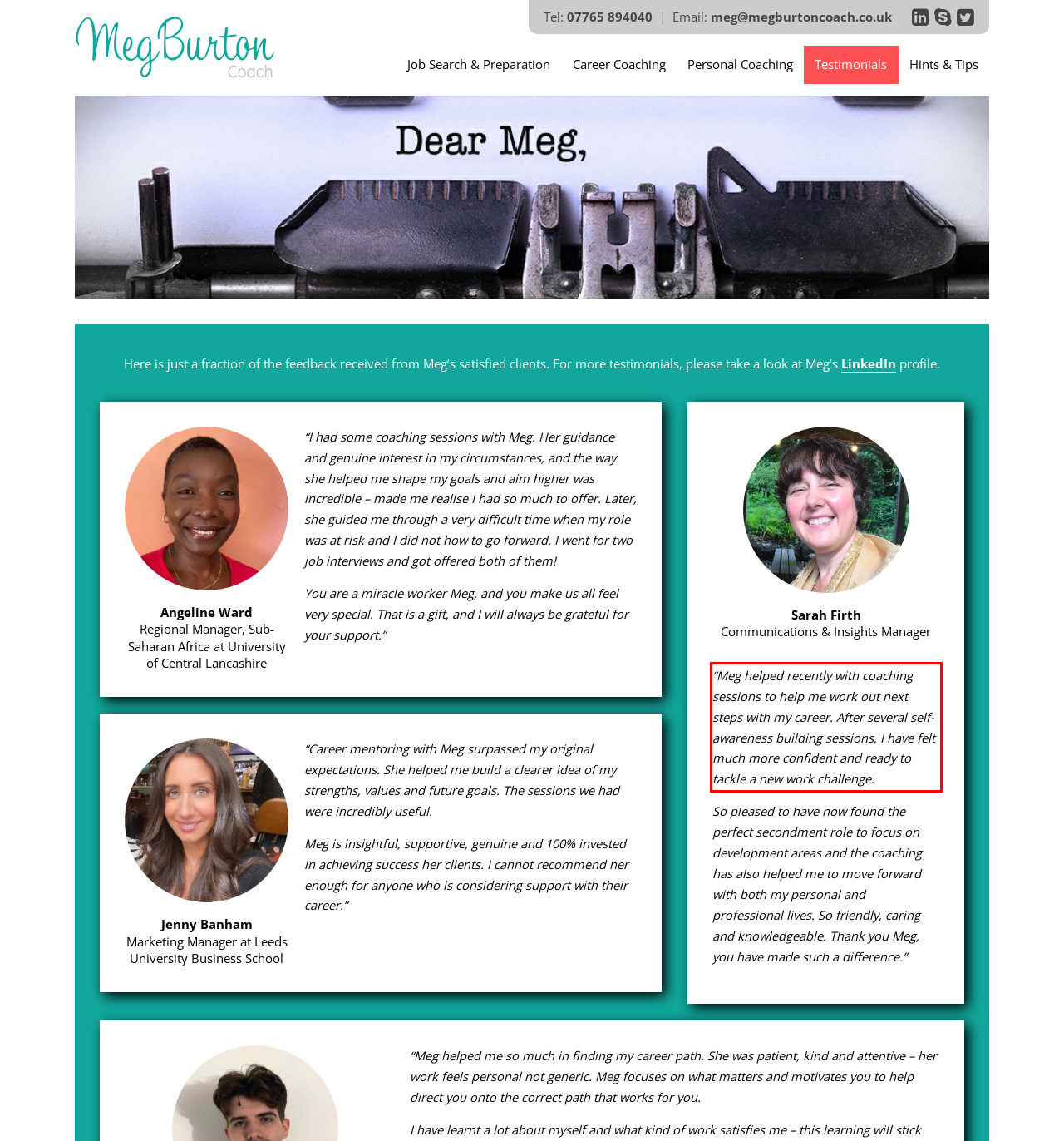Look at the webpage screenshot and recognize the text inside the red bounding box.

“Meg helped recently with coaching sessions to help me work out next steps with my career. After several self-awareness building sessions, I have felt much more confident and ready to tackle a new work challenge.